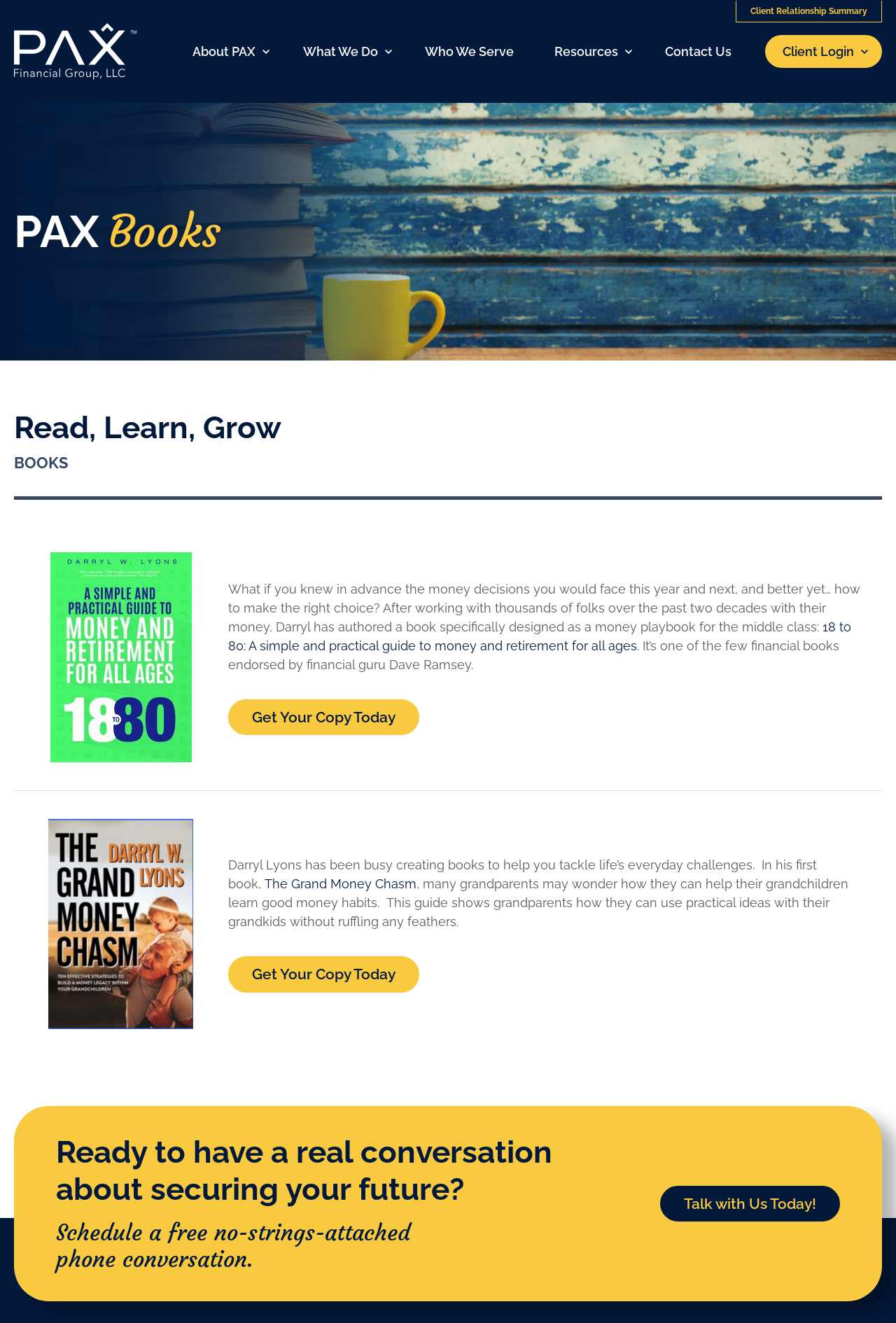Generate a thorough caption detailing the webpage content.

This webpage is about PAX Financial Group, a financial planning and advisory service. At the top, there is a logo on the left and a navigation menu on the right, consisting of links to various sections such as "About PAX", "What We Do", "Who We Serve", "Resources", "Contact Us", and "Client Login".

Below the navigation menu, there is a main article section that takes up most of the page. The section is divided into two parts. The top part is dedicated to promoting books written by Darryl Lyons, a financial expert. There are two book promotions, each with a brief description and a "Get Your Copy Today" link. The first book, "18 to 80: A simple and practical guide to money and retirement for all ages", is described as a money playbook for the middle class, and it's endorsed by financial guru Dave Ramsey. The second book, "The Grand Money Chasm", is a guide for grandparents to teach their grandchildren good money habits.

The bottom part of the article section has a call-to-action, encouraging visitors to schedule a free phone conversation to discuss their financial future. There is a heading that asks if the visitor is ready to have a real conversation about securing their future, followed by a subheading that invites them to schedule a free no-strings-attached phone conversation. A "Talk with Us Today!" link is provided to facilitate this action.